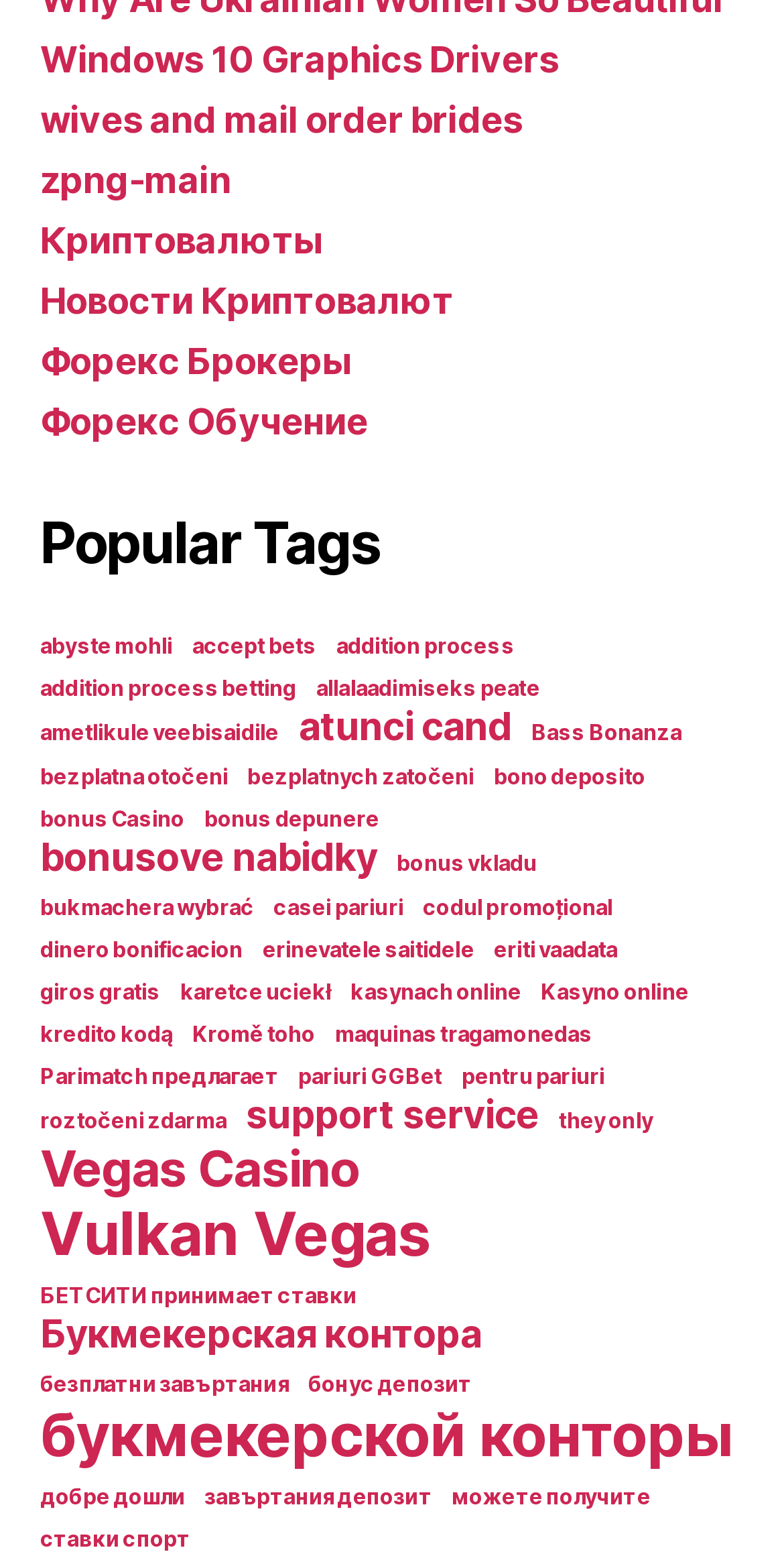Determine the bounding box coordinates of the clickable element necessary to fulfill the instruction: "Go to 'Vulkan Vegas'". Provide the coordinates as four float numbers within the 0 to 1 range, i.e., [left, top, right, bottom].

[0.051, 0.772, 0.548, 0.817]